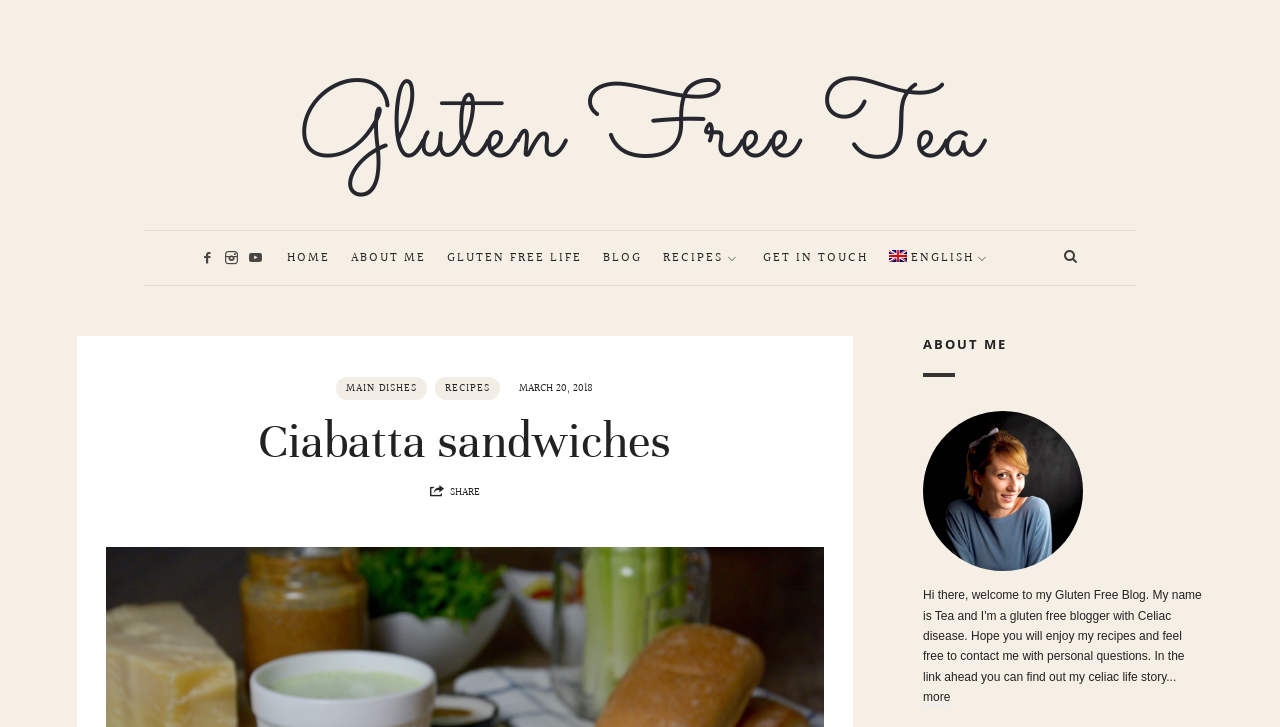Explain the features and main sections of the webpage comprehensively.

This webpage appears to be a blog or personal website focused on gluten-free living. At the top, there is a heading that reads "Gluten Free Tea Gluten Free Tea" with a link to the same title. Below this, there is a navigation menu with links to various sections of the website, including "HOME", "ABOUT ME", "GLUTEN FREE LIFE", "BLOG", "RECIPES", and "GET IN TOUCH". 

To the right of the navigation menu, there are three social media icons represented by Unicode characters. Below the navigation menu, there is a header section with links to "MAIN DISHES" and "RECIPES", as well as a date "MARCH 20, 2018" with a time element. 

The main content of the webpage is a blog post titled "Ciabatta sandwiches" with a "SHARE" button below it. On the right side of the page, there is a section with a heading "ABOUT ME" and an image of "Gluten Free Tea". Below the image, there is a link to "more" content.